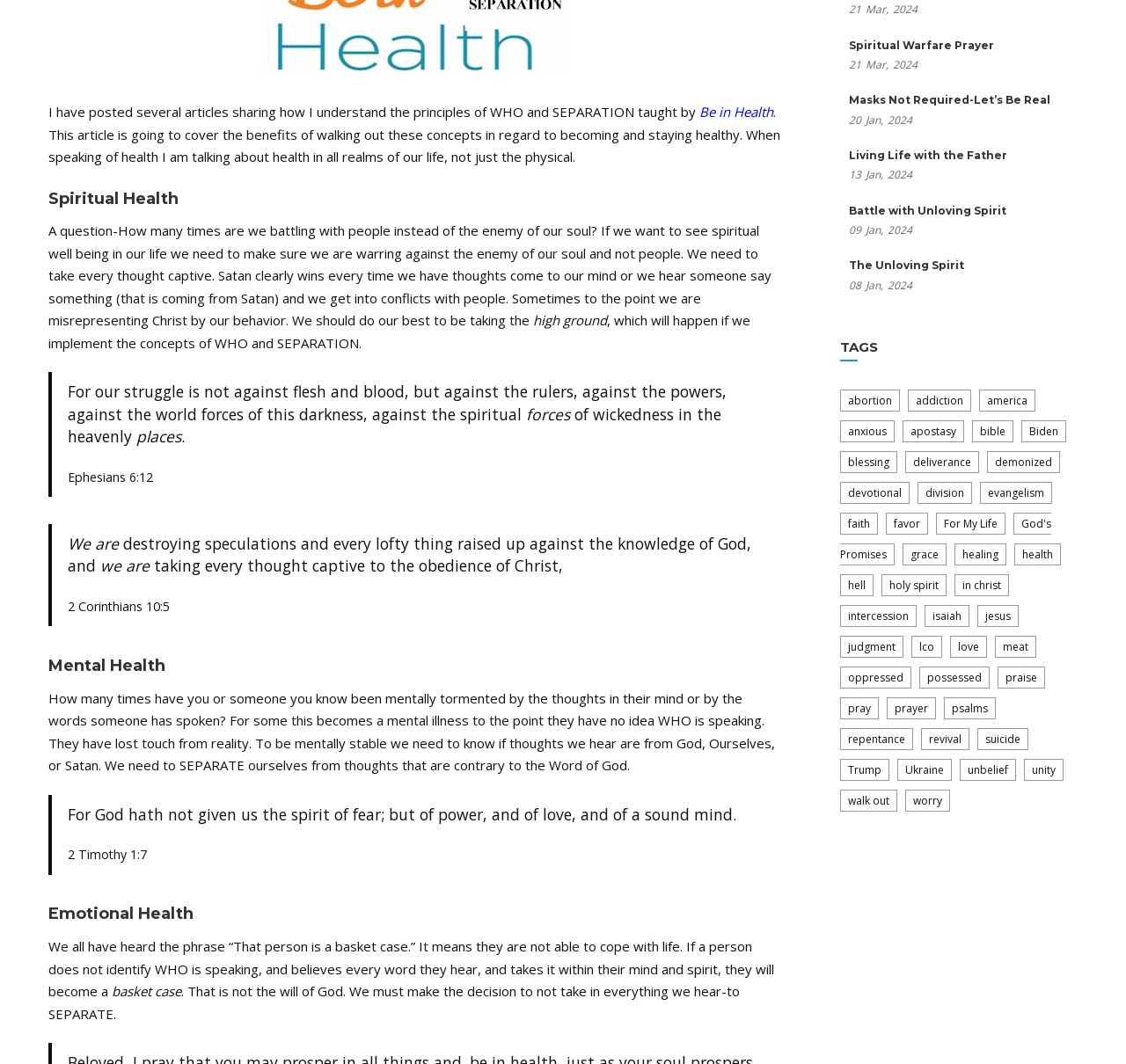Provide the bounding box coordinates of the HTML element described by the text: "Masks Not Required-Let’s Be Real". The coordinates should be in the format [left, top, right, bottom] with values between 0 and 1.

[0.754, 0.088, 0.933, 0.1]